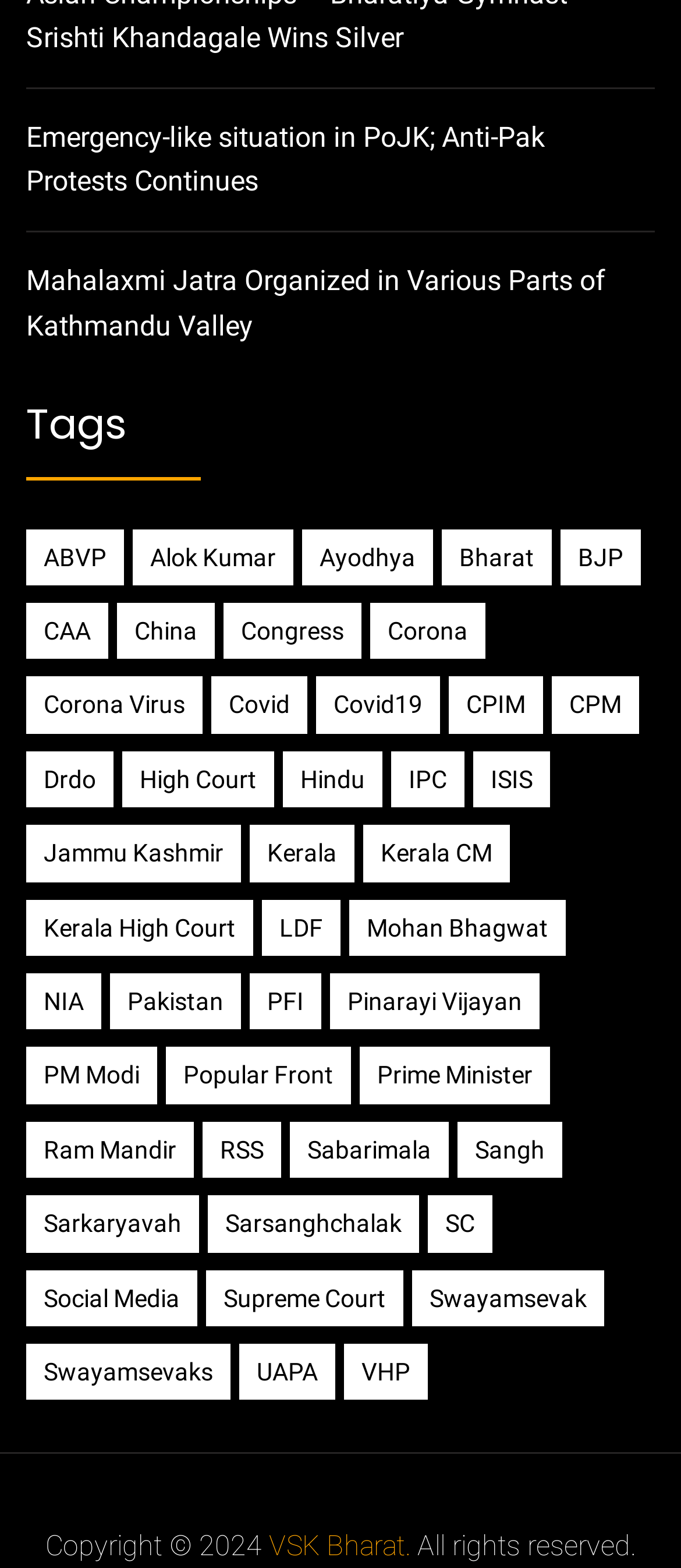Identify the bounding box for the described UI element: "kerala high court".

[0.038, 0.573, 0.372, 0.61]